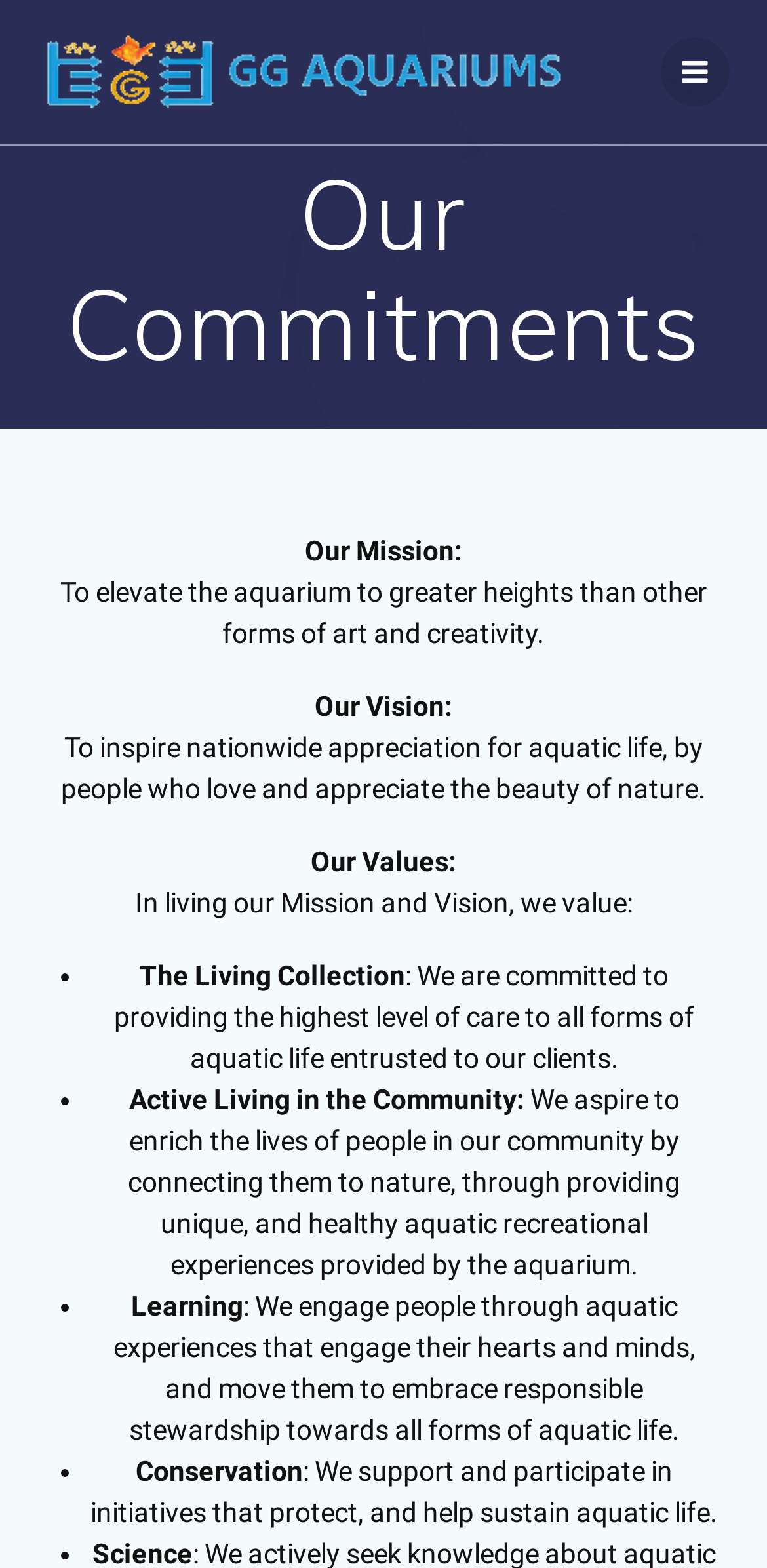What is the third value of GG Aquariums?
Using the details shown in the screenshot, provide a comprehensive answer to the question.

The values of GG Aquariums are listed in the section 'Our Values:' which is located below the section 'Our Vision:'. The third value is 'Learning' which is described as 'We engage people through aquatic experiences that engage their hearts and minds, and move them to embrace responsible stewardship towards all forms of aquatic life.'.